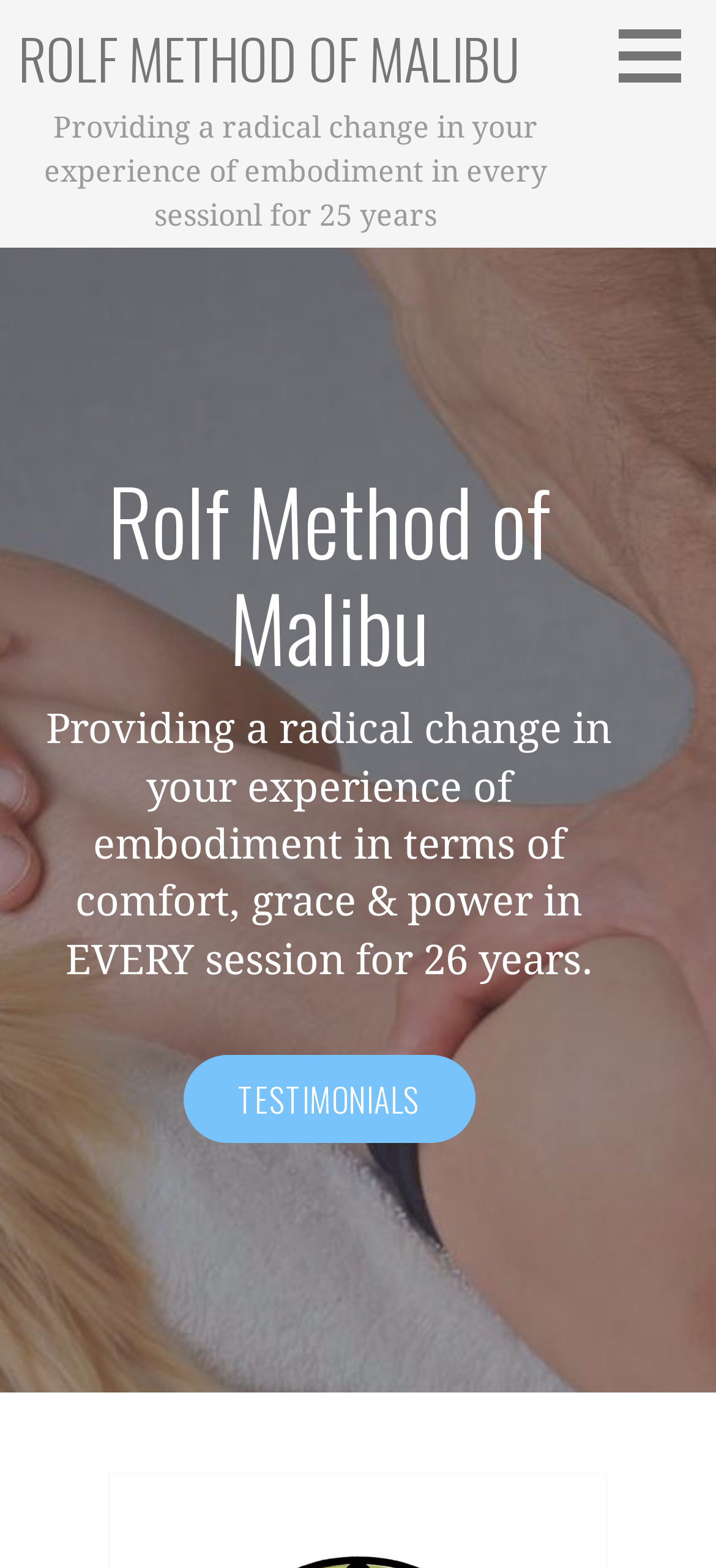Please provide a one-word or phrase answer to the question: 
What section is available for reading testimonials?

TESTIMONIALS